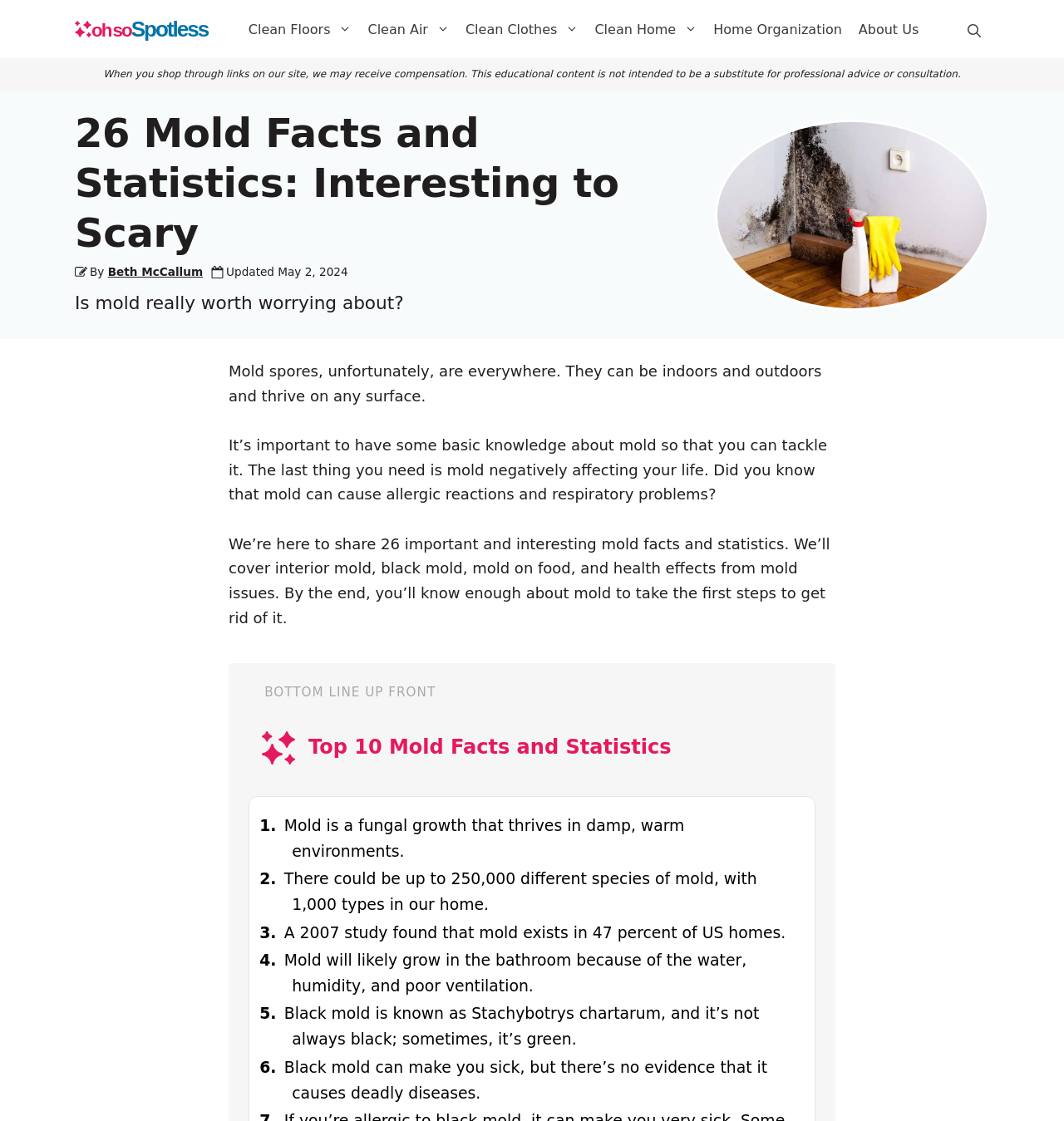Can you find and generate the webpage's heading?

26 Mold Facts and Statistics: Interesting to Scary